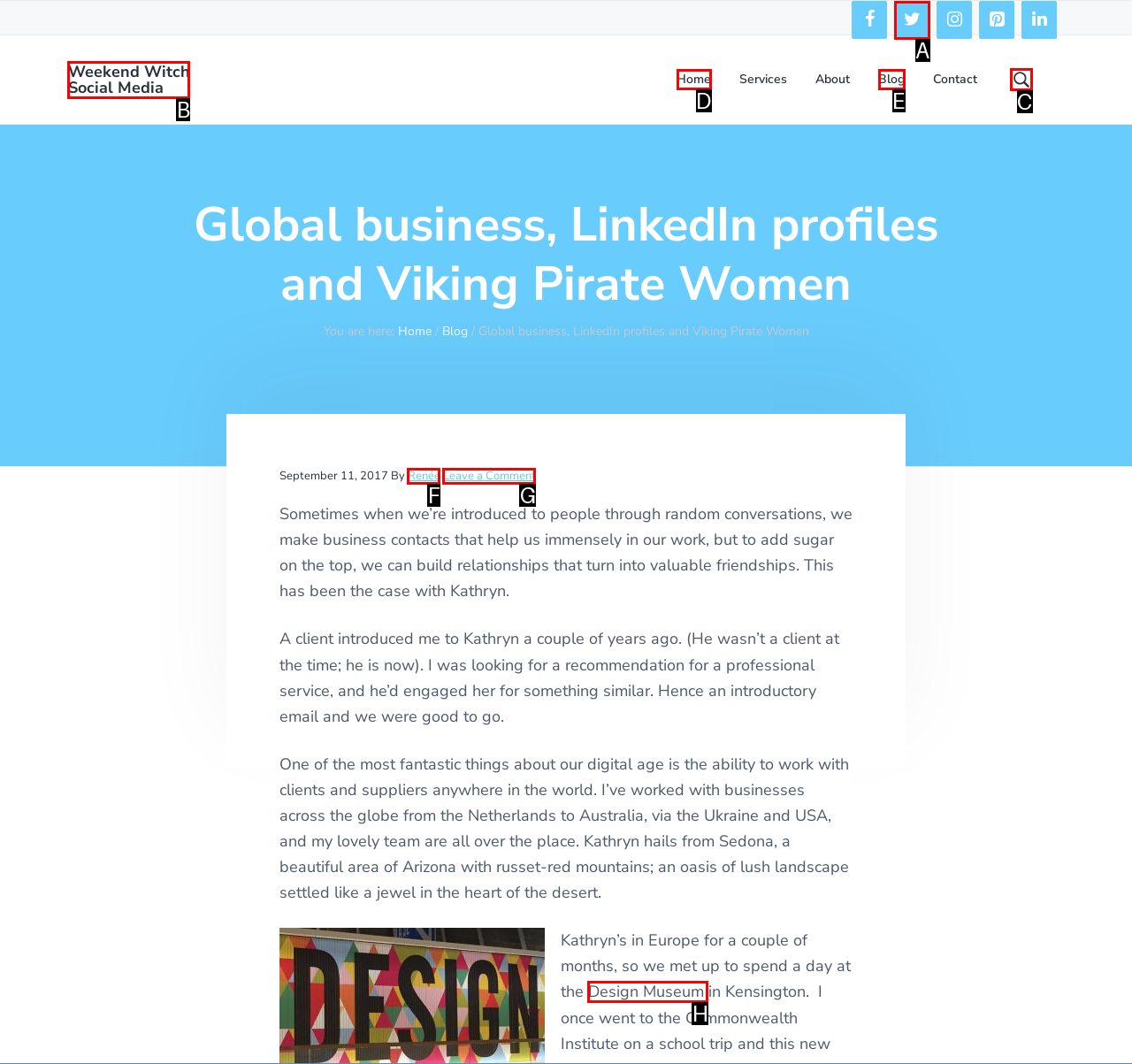Based on the given description: Weekend Witch Social Media, identify the correct option and provide the corresponding letter from the given choices directly.

B